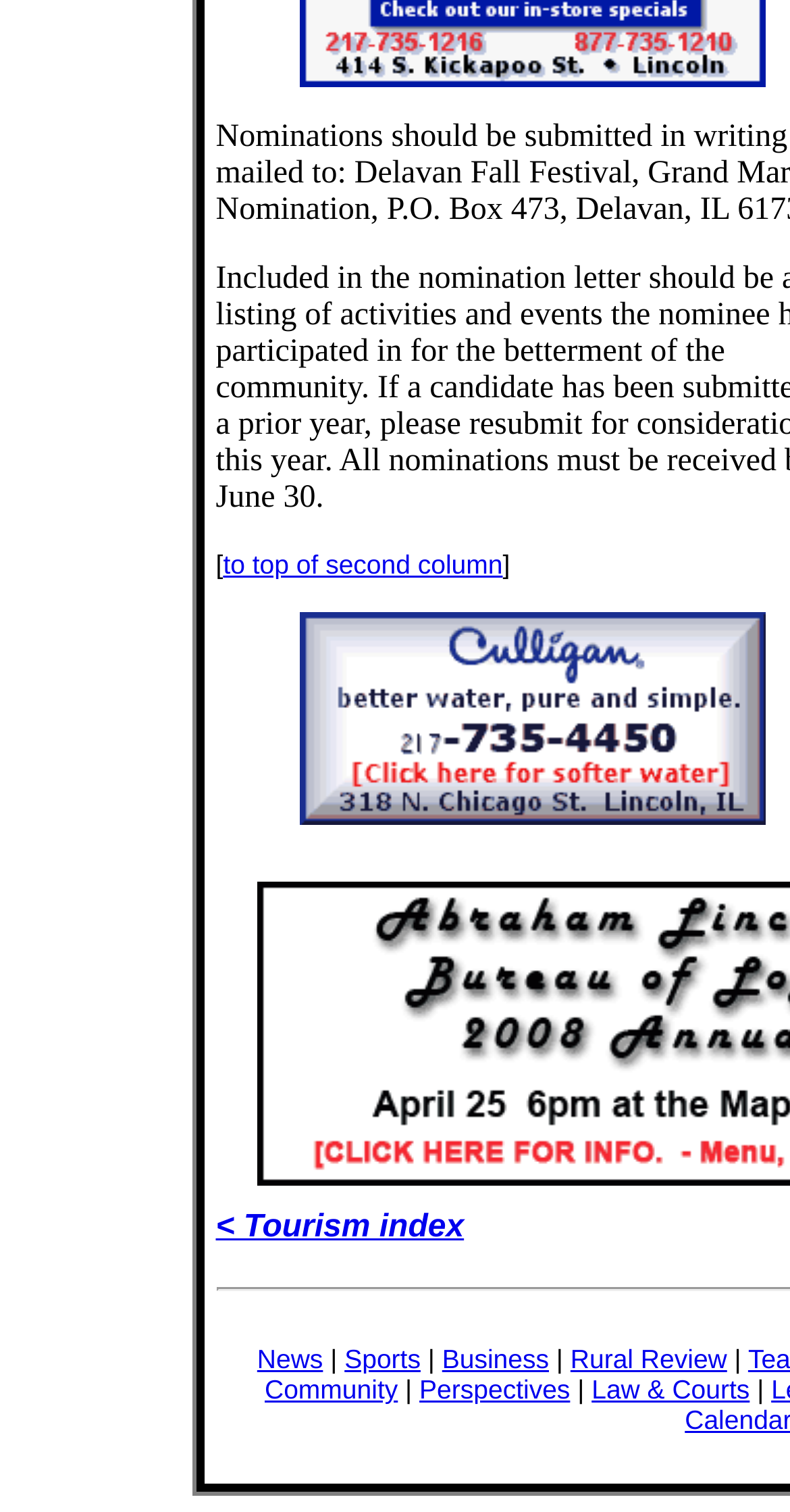Provide a brief response using a word or short phrase to this question:
How many static text elements are there?

2